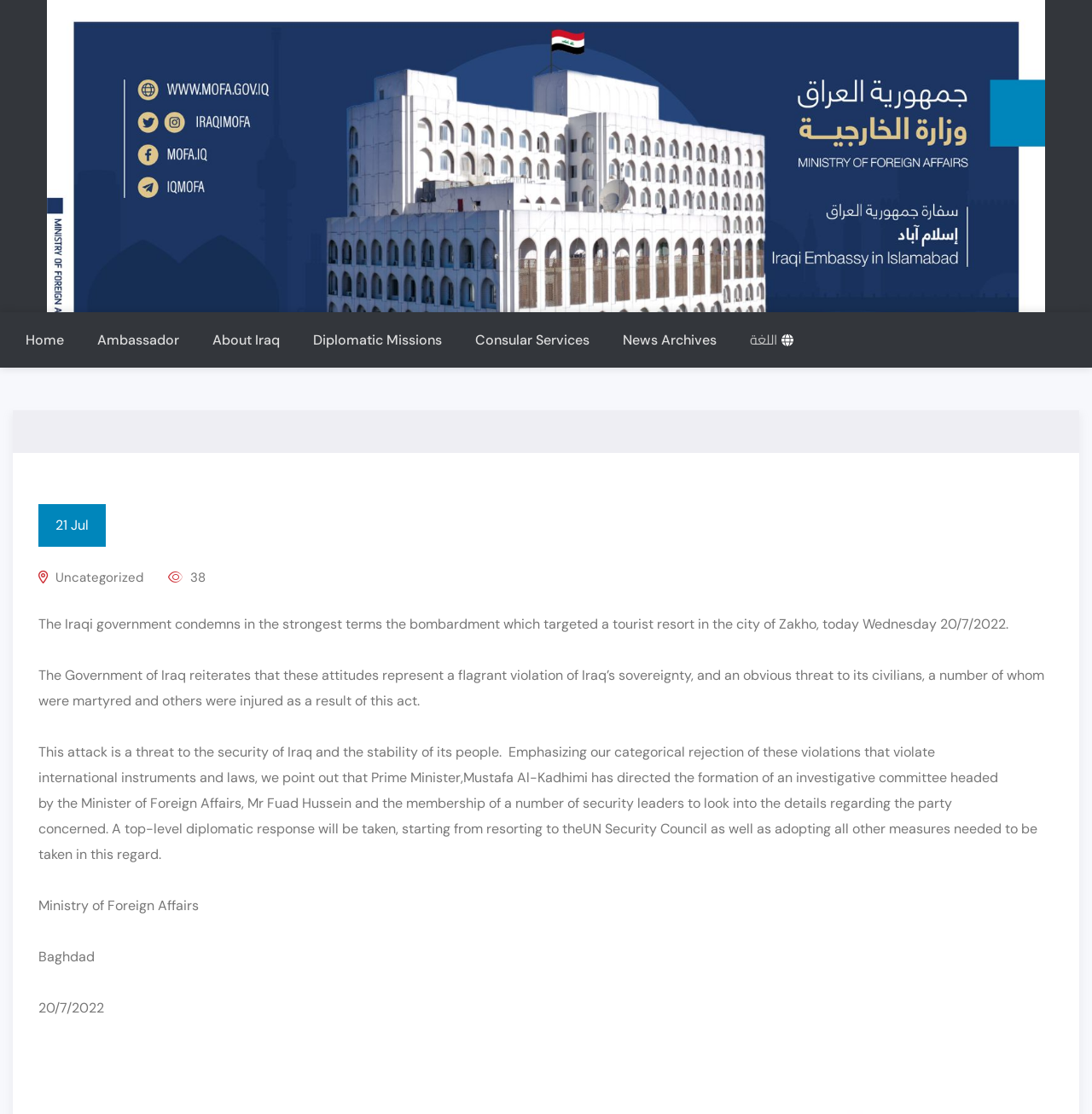Please identify the bounding box coordinates of the element's region that should be clicked to execute the following instruction: "Visit the Ministry of Foreign Affairs page". The bounding box coordinates must be four float numbers between 0 and 1, i.e., [left, top, right, bottom].

[0.035, 0.805, 0.182, 0.821]